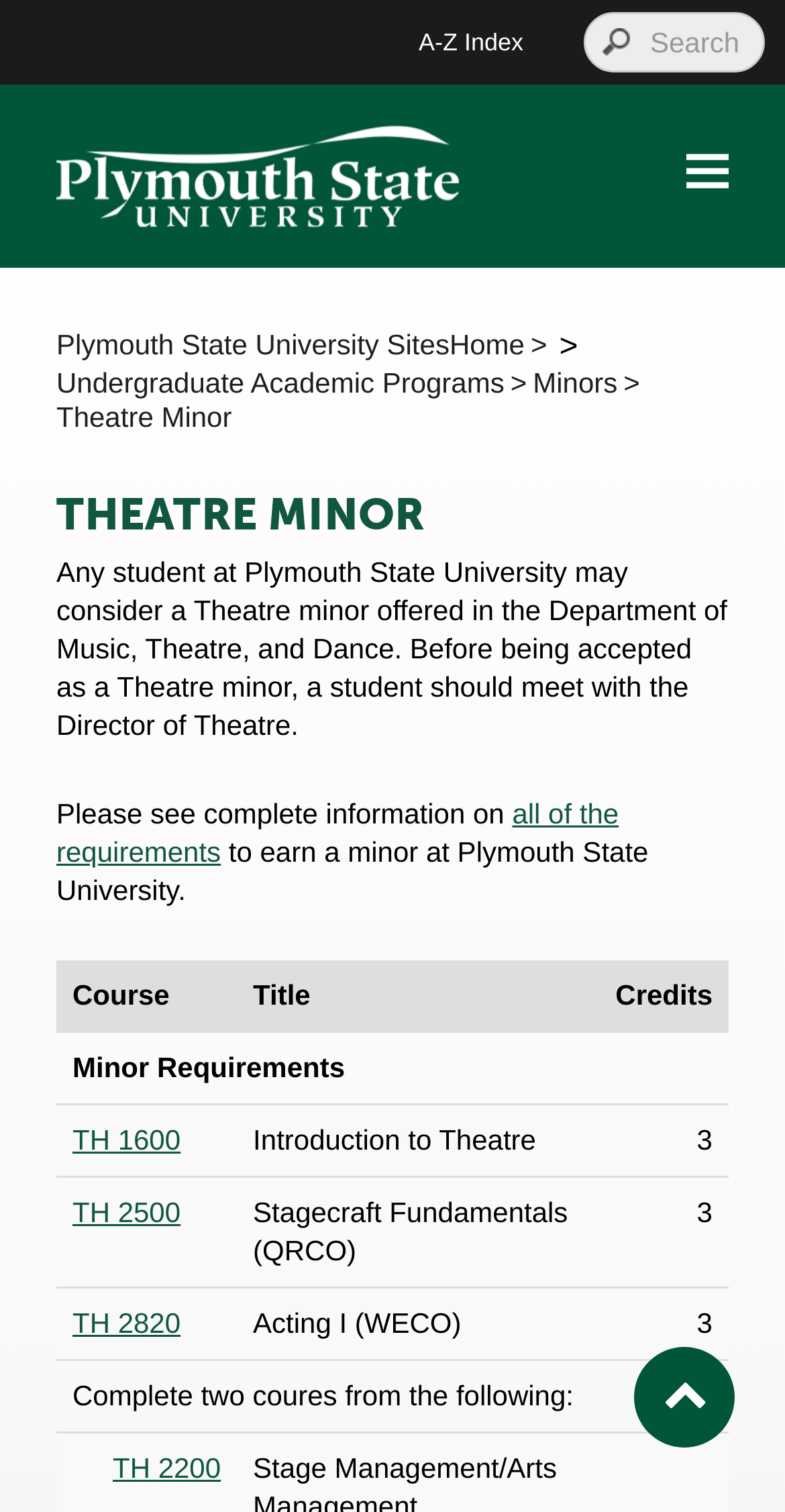What is the name of the university?
Using the image as a reference, give a one-word or short phrase answer.

Plymouth State University